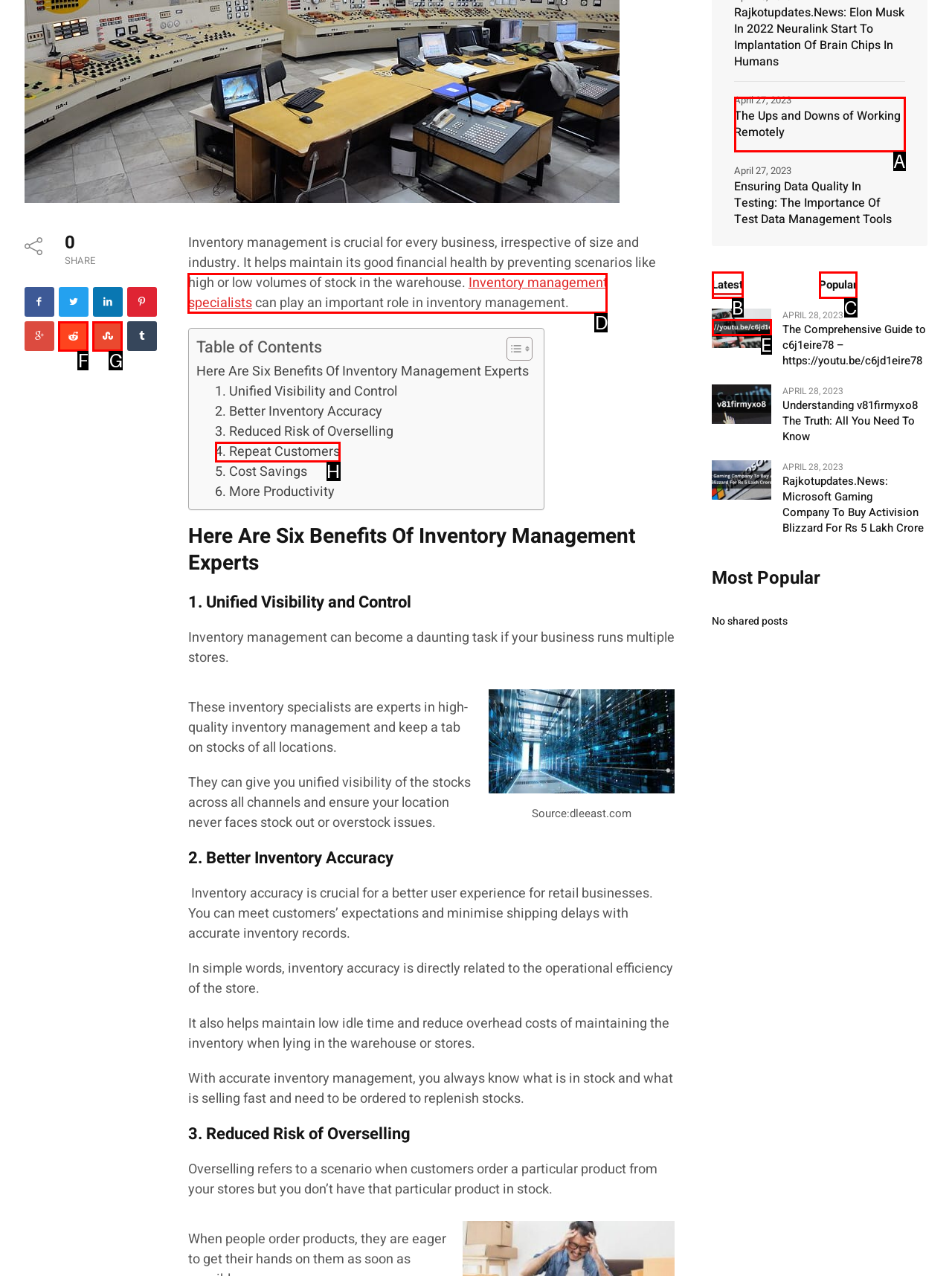Determine which option fits the element description: 4. Repeat Customers
Answer with the option’s letter directly.

H